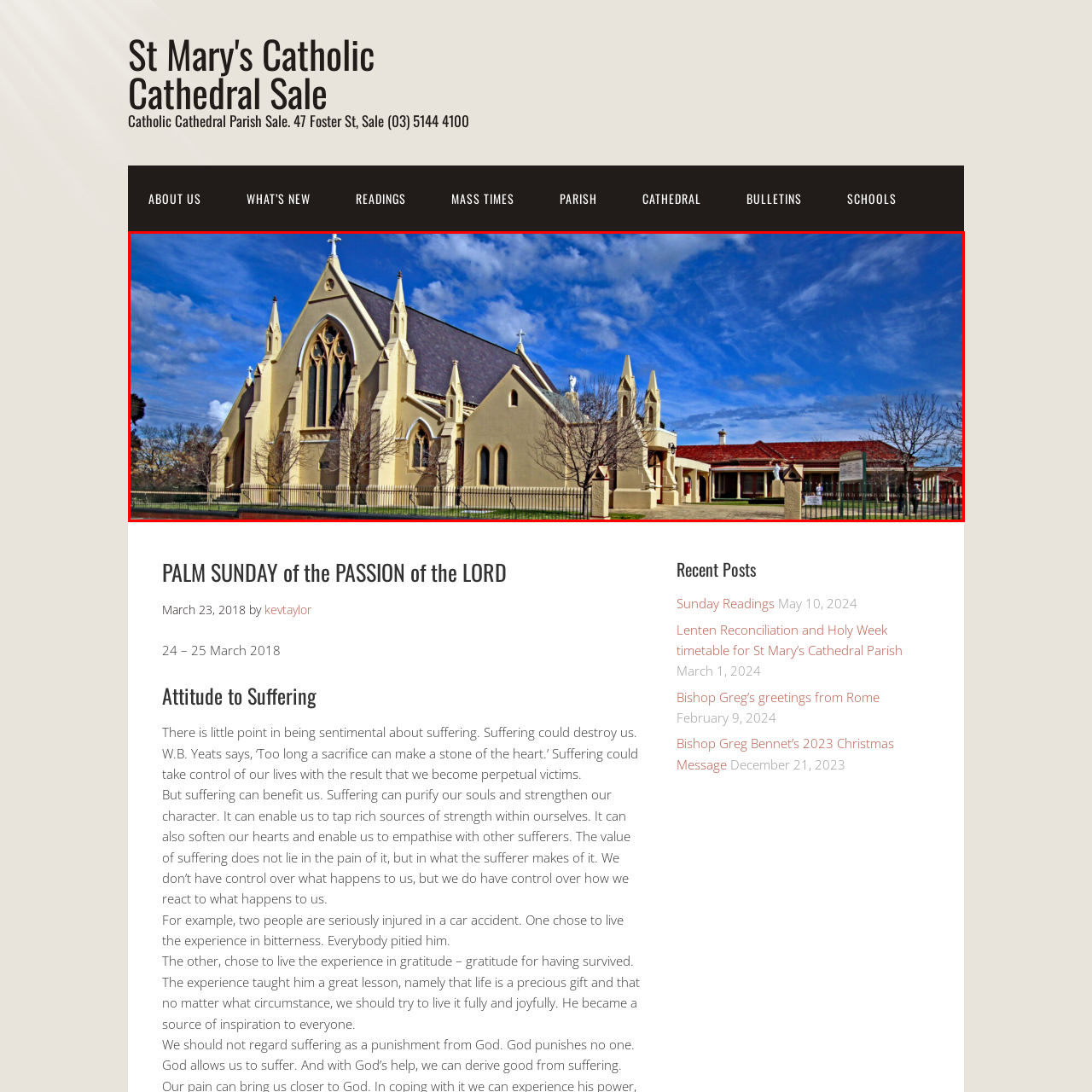Direct your gaze to the image circumscribed by the red boundary and deliver a thorough answer to the following question, drawing from the image's details: 
What is the color of the complementary building's roof?

The caption describes the complementary building to the right of the cathedral as having a 'warm red roof that contrasts beautifully with the softer hues of the cathedral's façade', indicating that the roof is warm red in color.